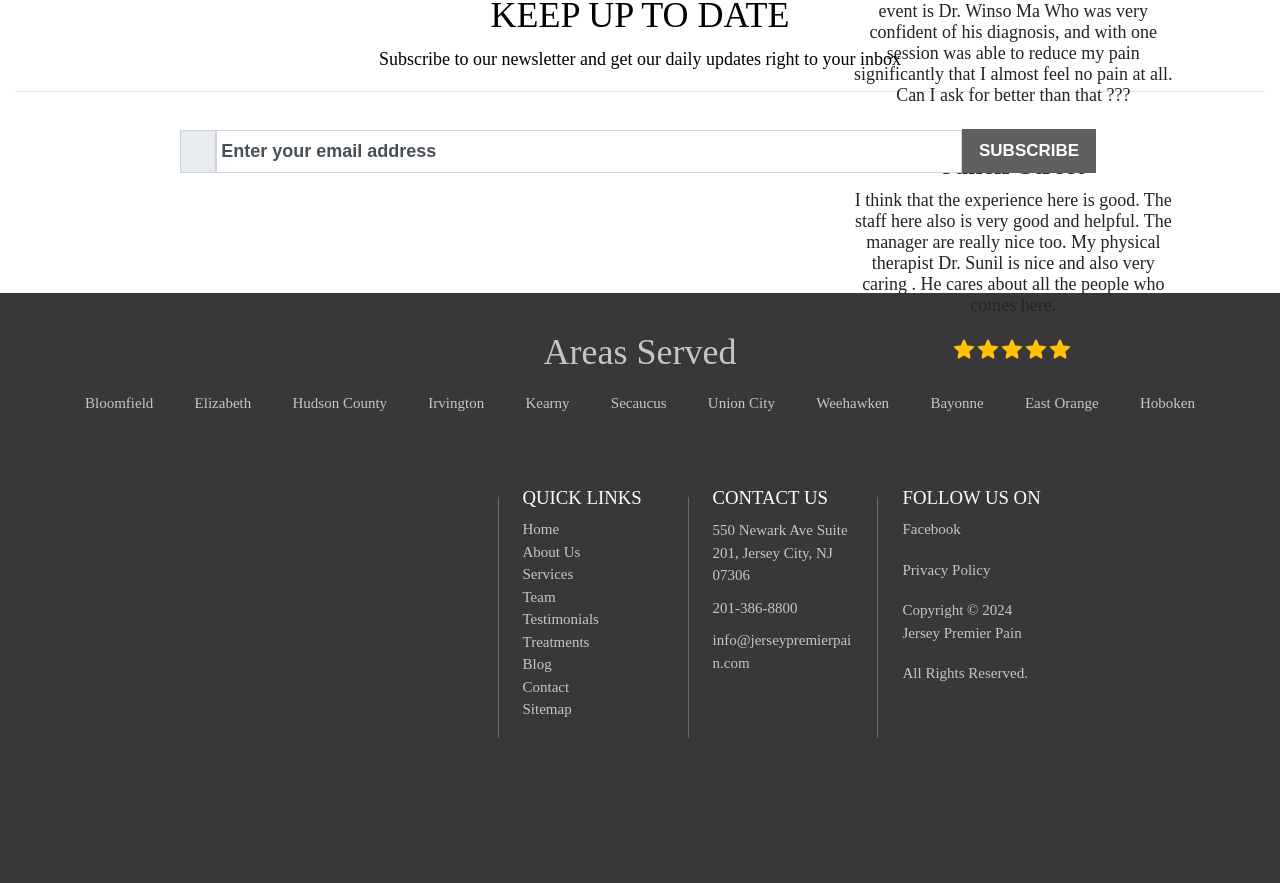What is the phone number mentioned in the 'CONTACT US' section?
Refer to the image and provide a concise answer in one word or phrase.

201-386-8800